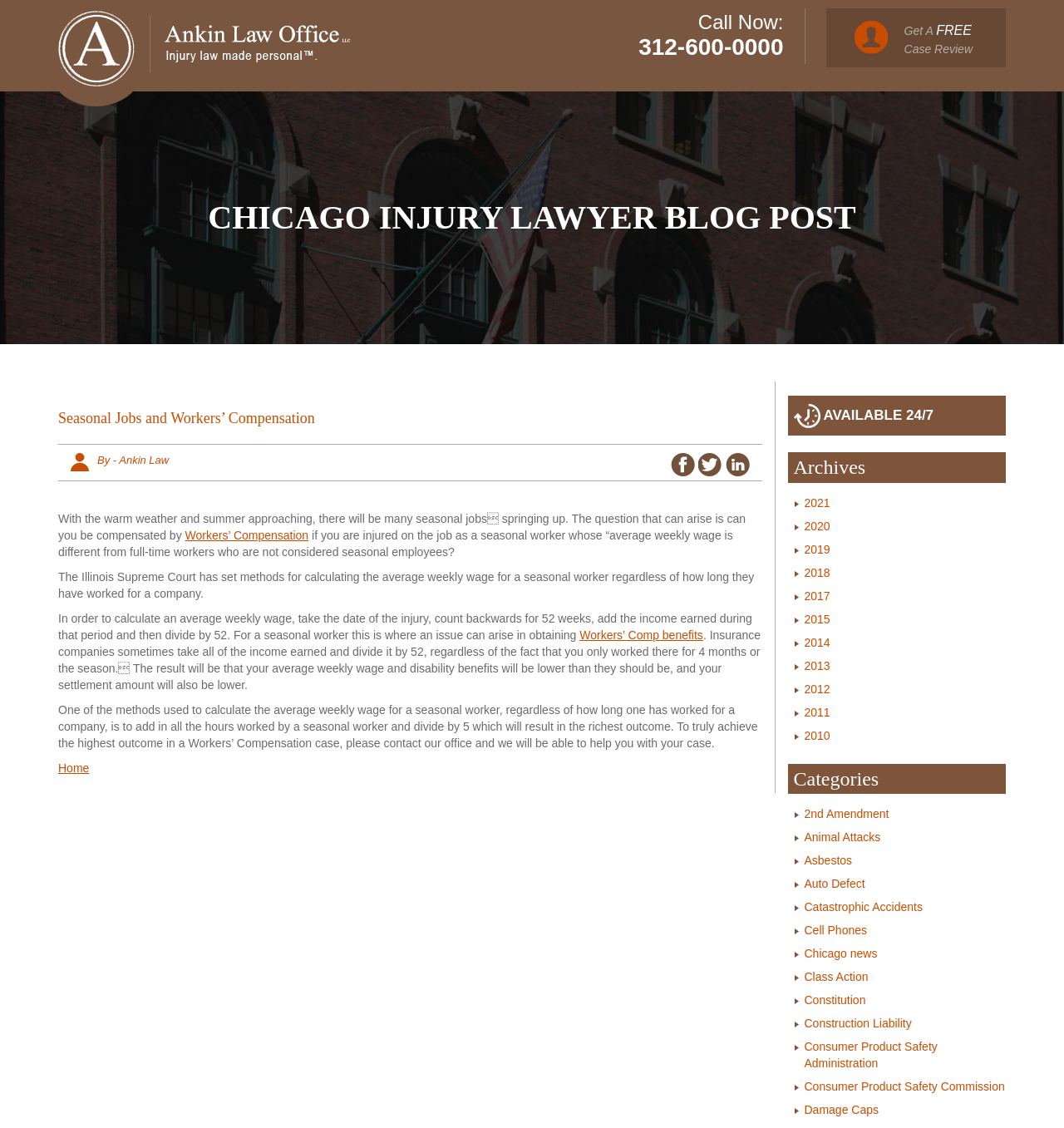Could you highlight the region that needs to be clicked to execute the instruction: "View the archives from 2011"?

[0.756, 0.625, 0.78, 0.637]